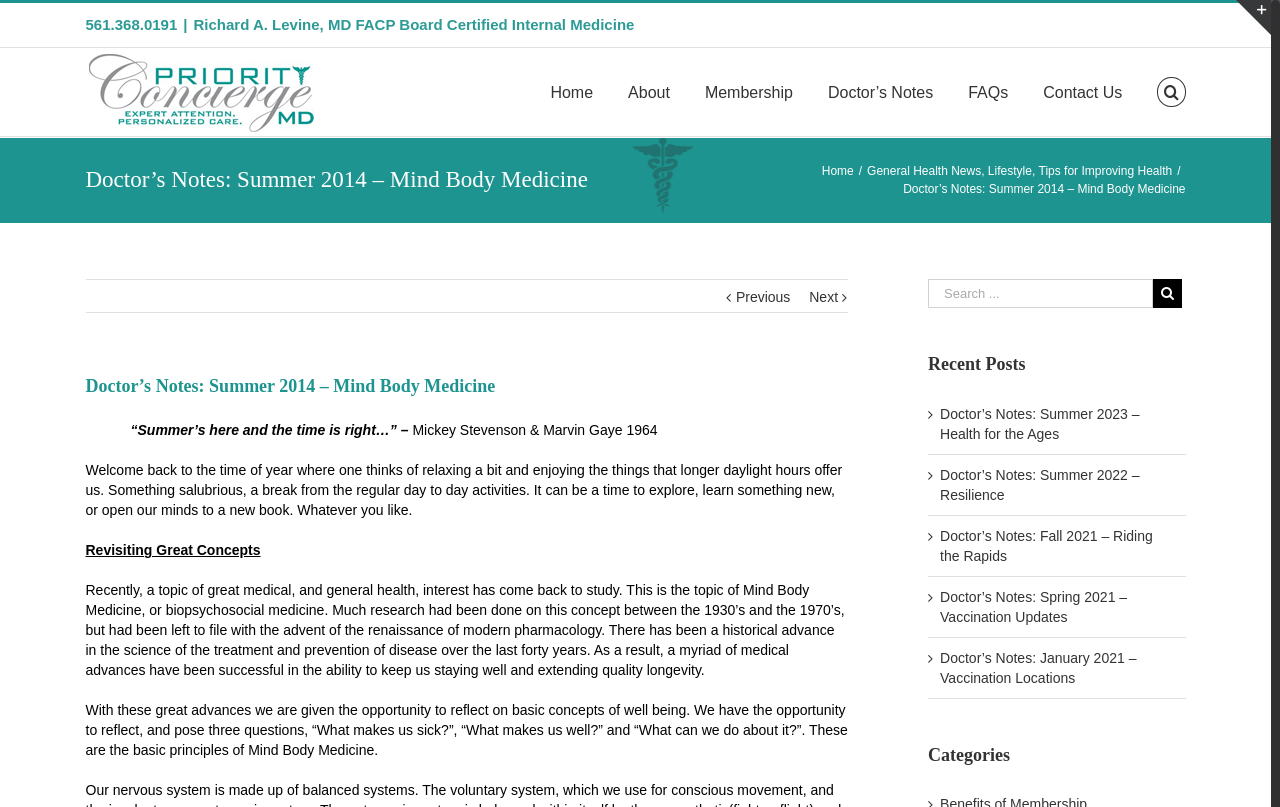What is the purpose of the search box?
Your answer should be a single word or phrase derived from the screenshot.

to search the website